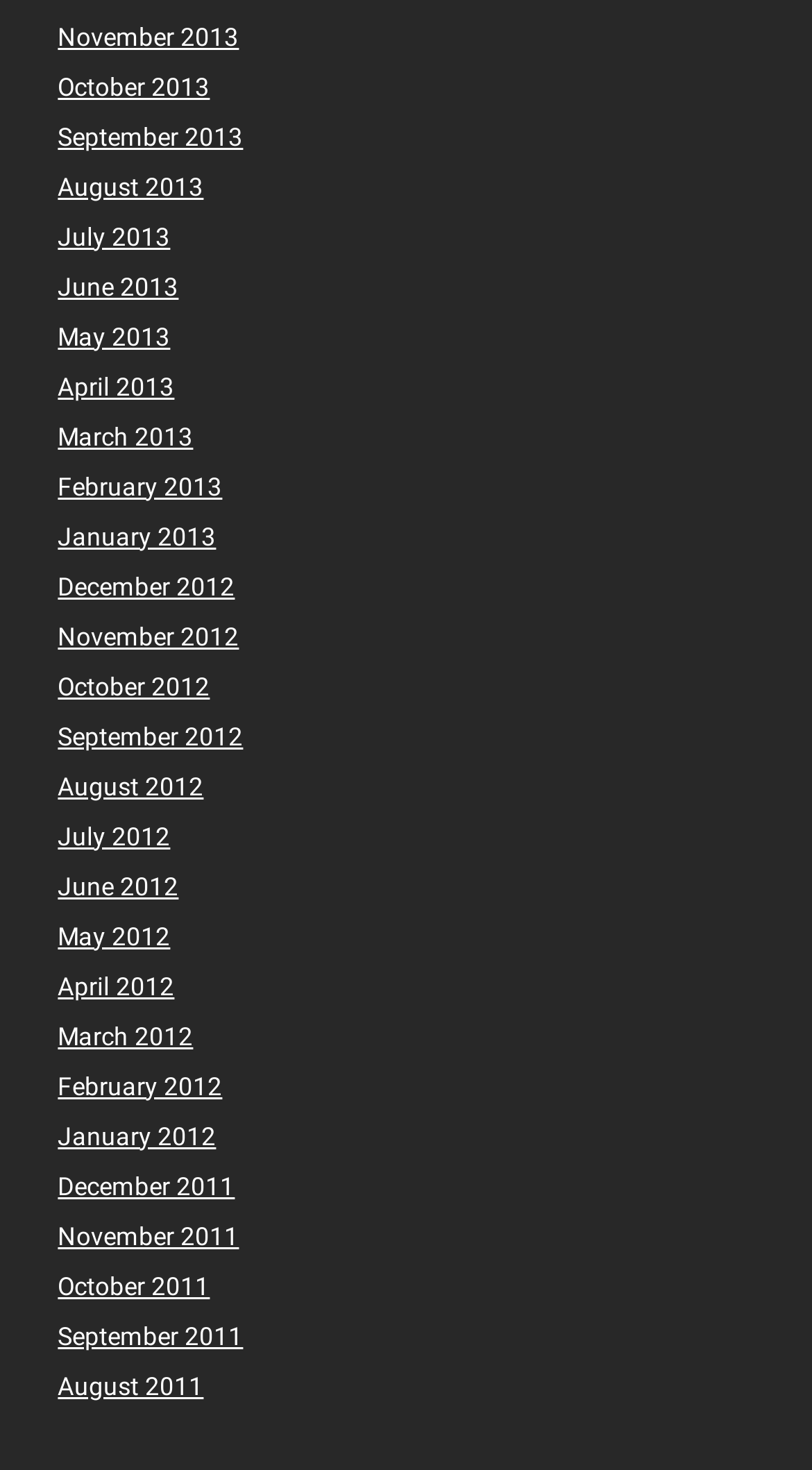Please find the bounding box for the following UI element description. Provide the coordinates in (top-left x, top-left y, bottom-right x, bottom-right y) format, with values between 0 and 1: February 2013

[0.071, 0.321, 0.274, 0.341]